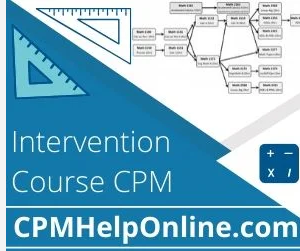What is the website URL for the course?
Could you answer the question with a detailed and thorough explanation?

The website URL 'CPMHelpOnline.com' is provided in the image, which invites further exploration of the program and its resources. This URL is likely the official website for the Intervention Course CPM.